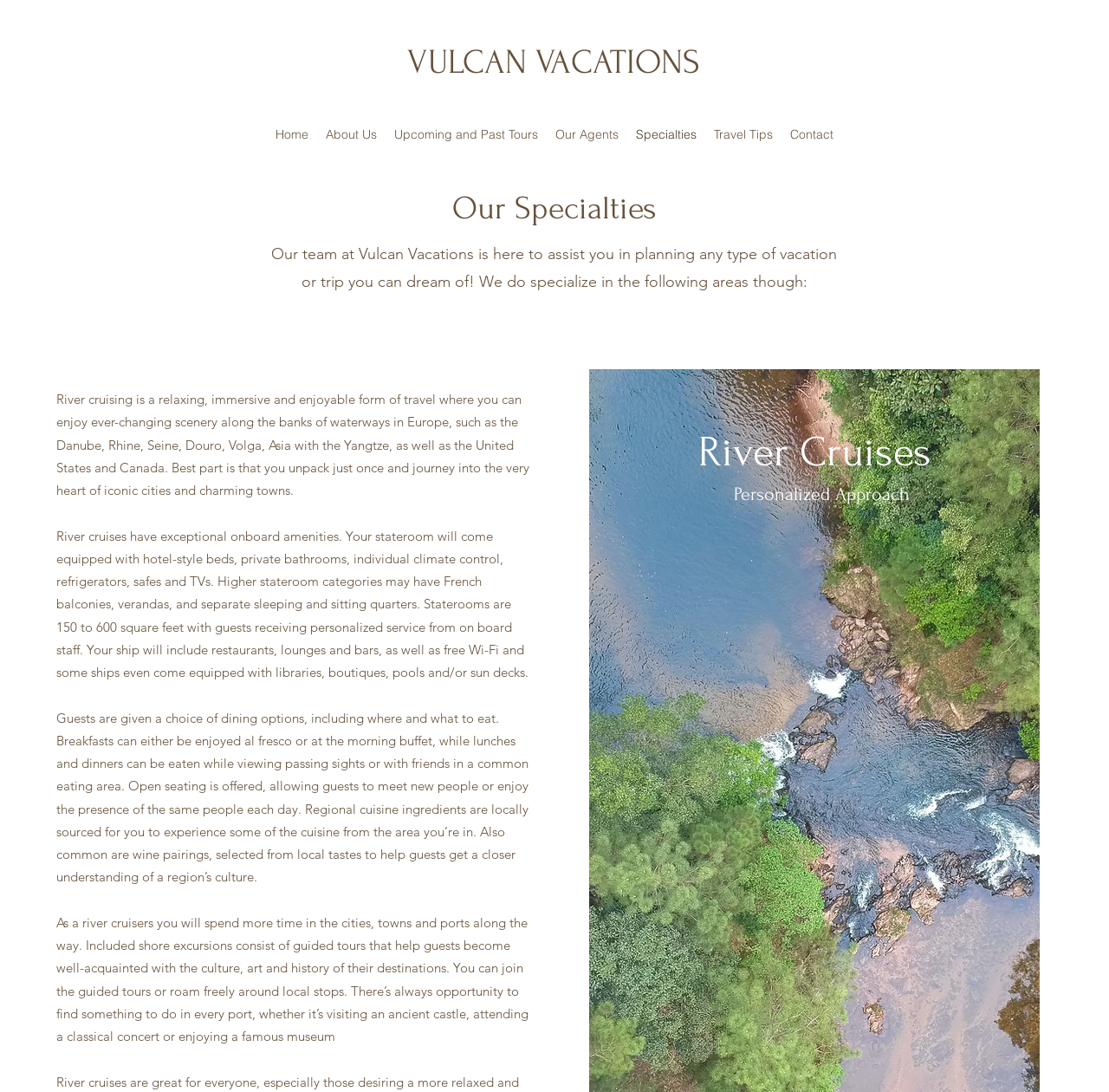What is the size range of staterooms on a river cruise?
Please answer the question with a detailed response using the information from the screenshot.

The webpage mentions that staterooms on a river cruise range in size from 150 to 600 square feet, which provides guests with a comfortable and spacious living area.